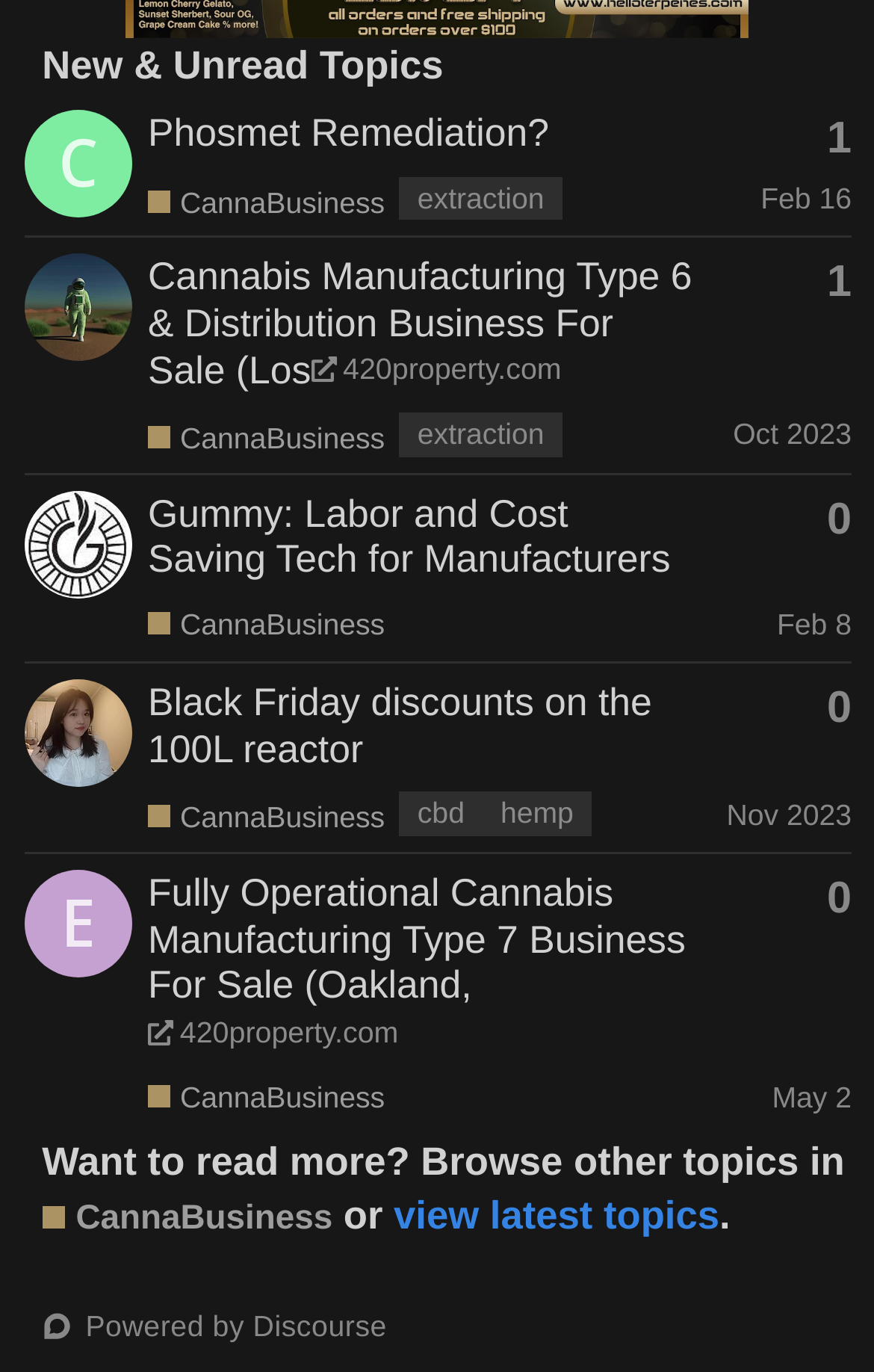Identify the bounding box coordinates of the element that should be clicked to fulfill this task: "View latest topics". The coordinates should be provided as four float numbers between 0 and 1, i.e., [left, top, right, bottom].

[0.45, 0.87, 0.823, 0.903]